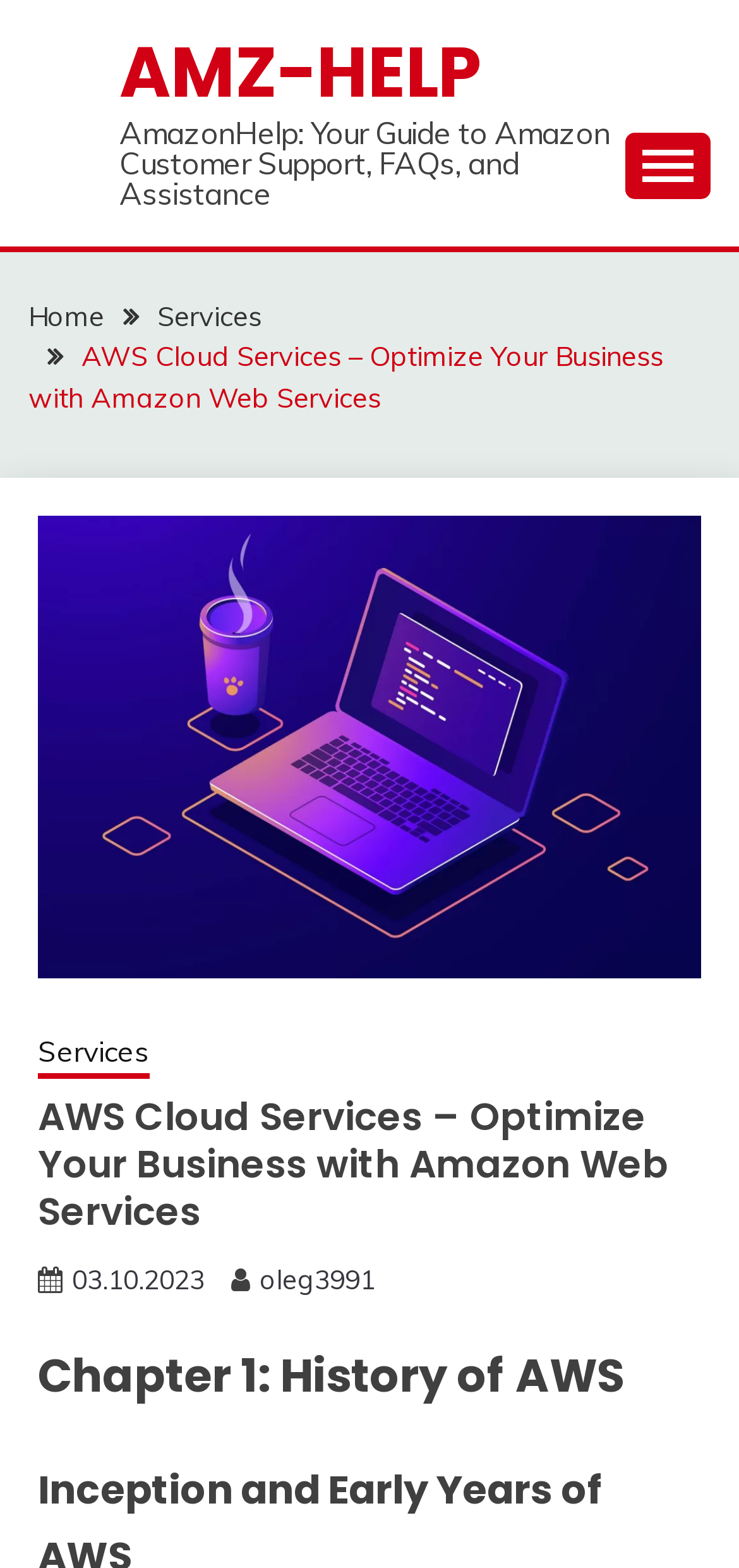Given the content of the image, can you provide a detailed answer to the question?
Who is the author of the latest article?

The author of the latest article can be found near the bottom of the page, where it says 'oleg3991' in a link format, along with the date '03.10.2023'.